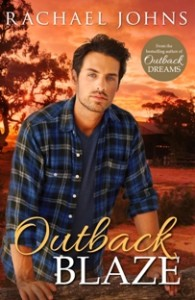Kindly respond to the following question with a single word or a brief phrase: 
What is the setting of 'Outback Blaze'?

Australia's outback